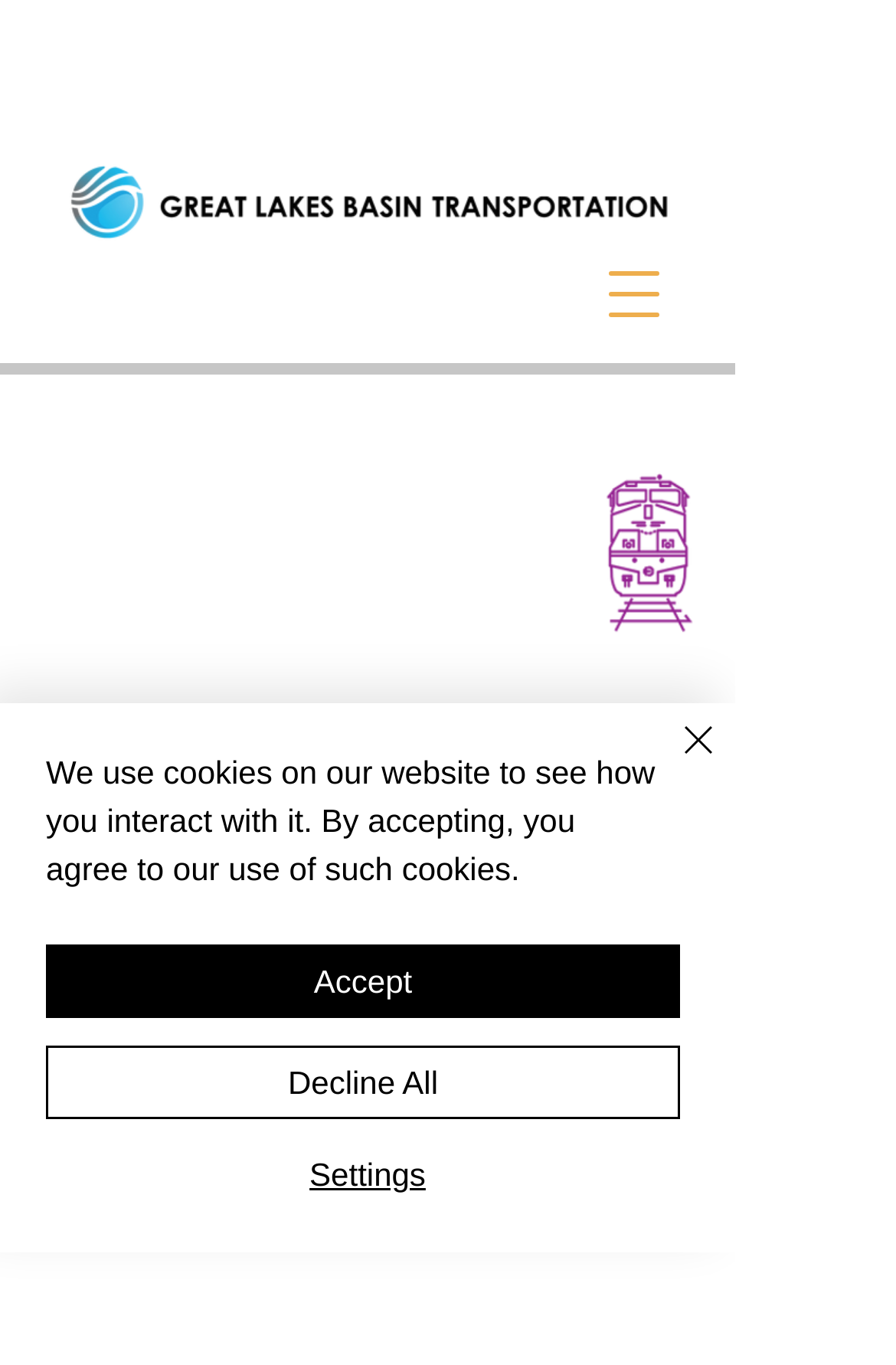Give a one-word or short phrase answer to this question: 
What is the position of the heading relative to the image?

Above